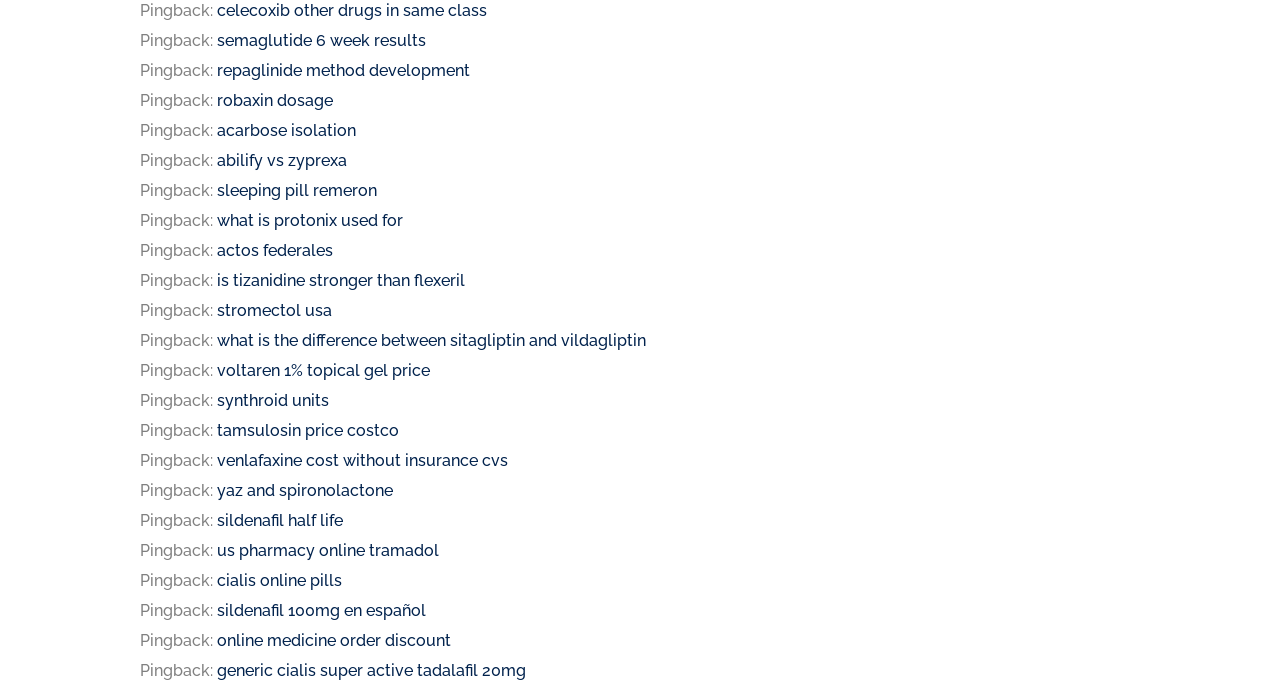Answer this question using a single word or a brief phrase:
What is the topic of the link at the top?

celecoxib